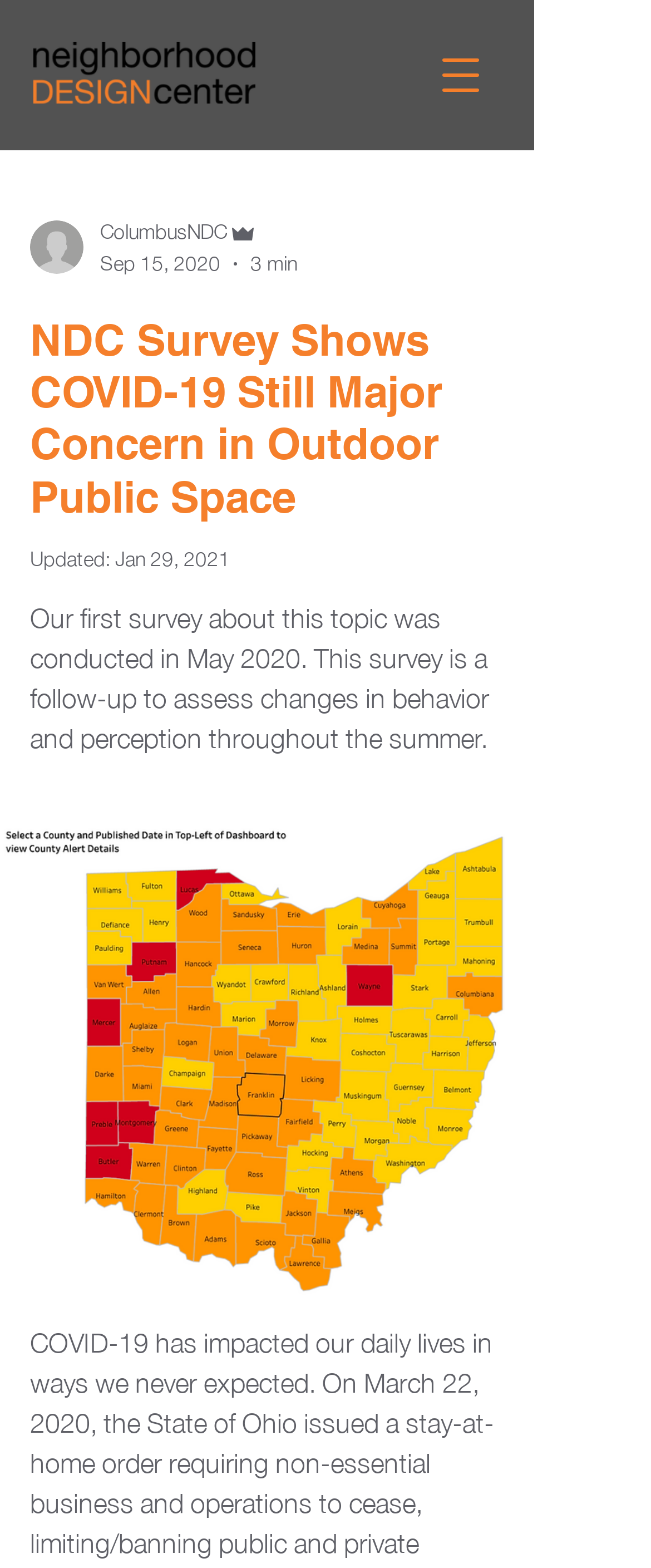Give a concise answer of one word or phrase to the question: 
Who is the author of the article?

ColumbusNDC Admin